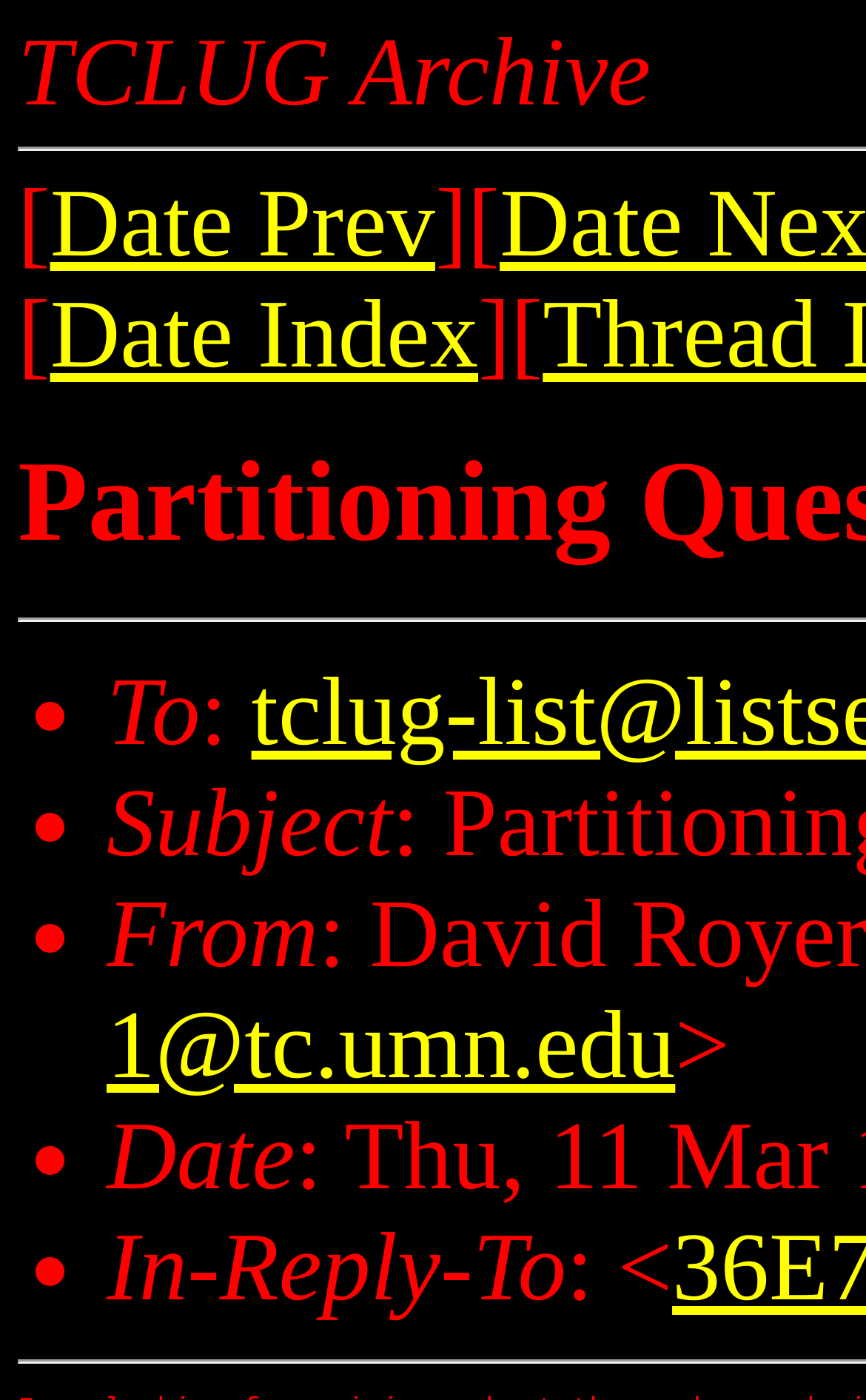Using a single word or phrase, answer the following question: 
How many list markers are there?

5